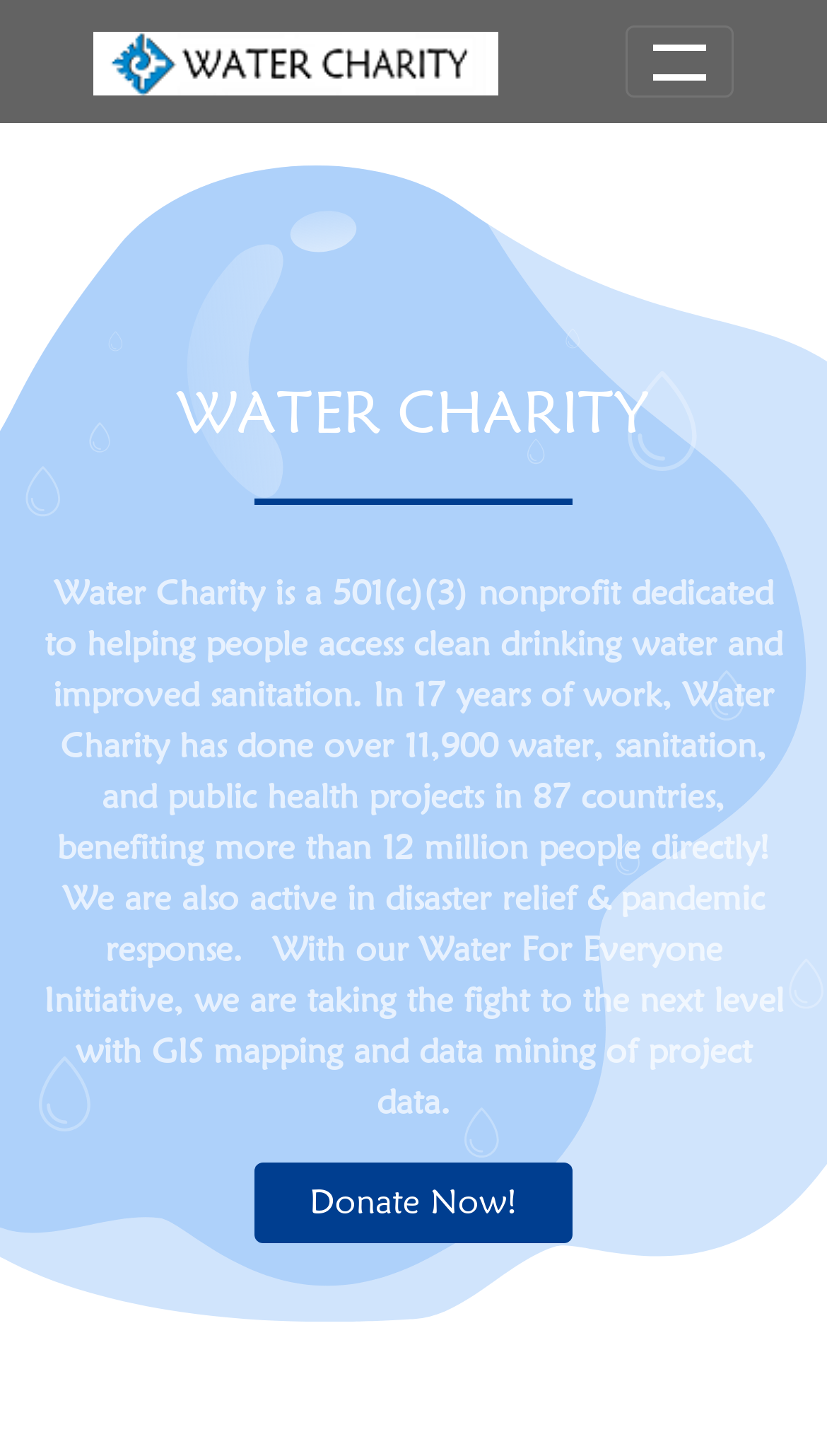How many countries has Water Charity worked in?
From the screenshot, supply a one-word or short-phrase answer.

87